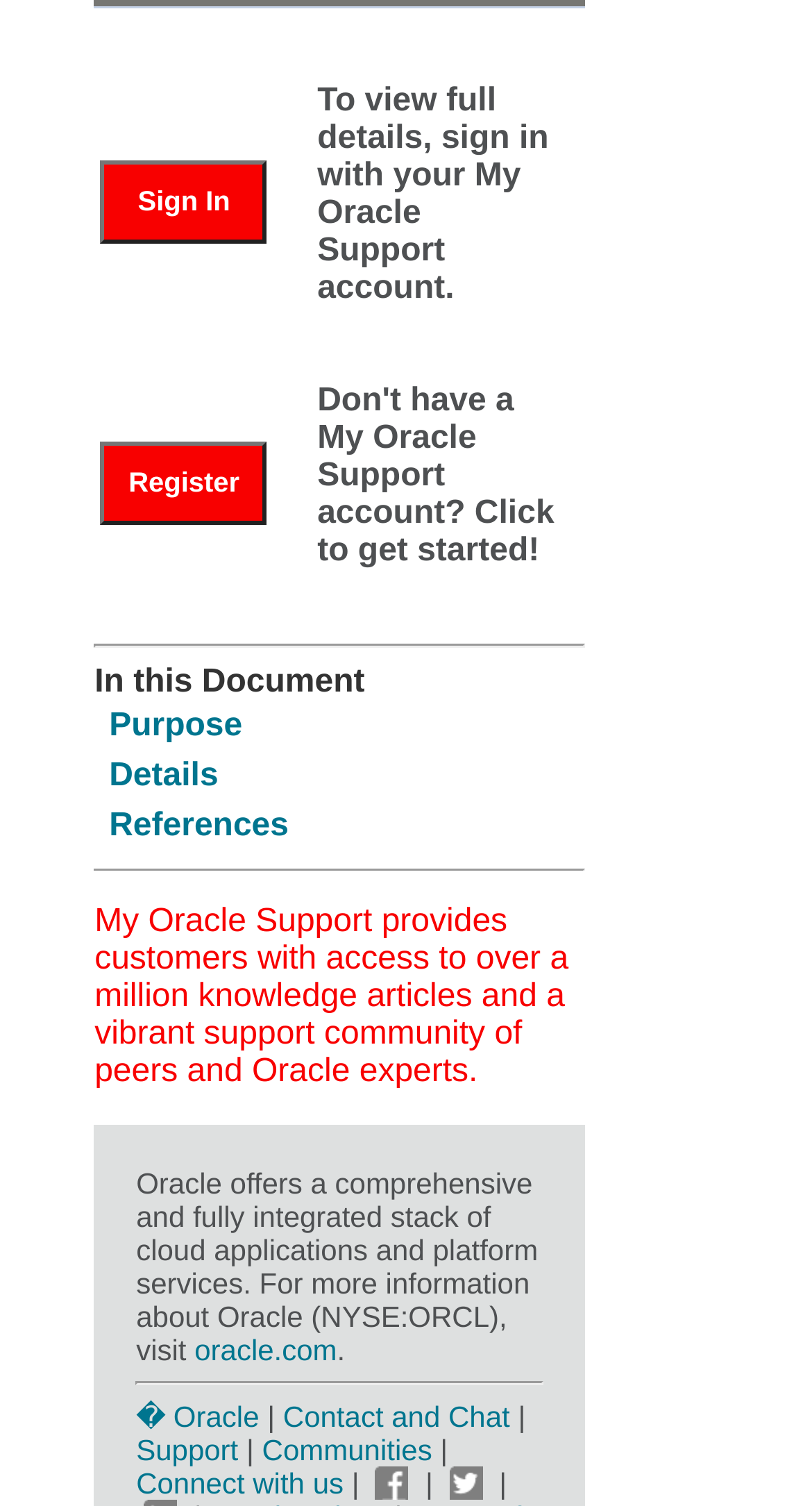Provide a brief response in the form of a single word or phrase:
What is the purpose of My Oracle Support?

Access to knowledge articles and support community